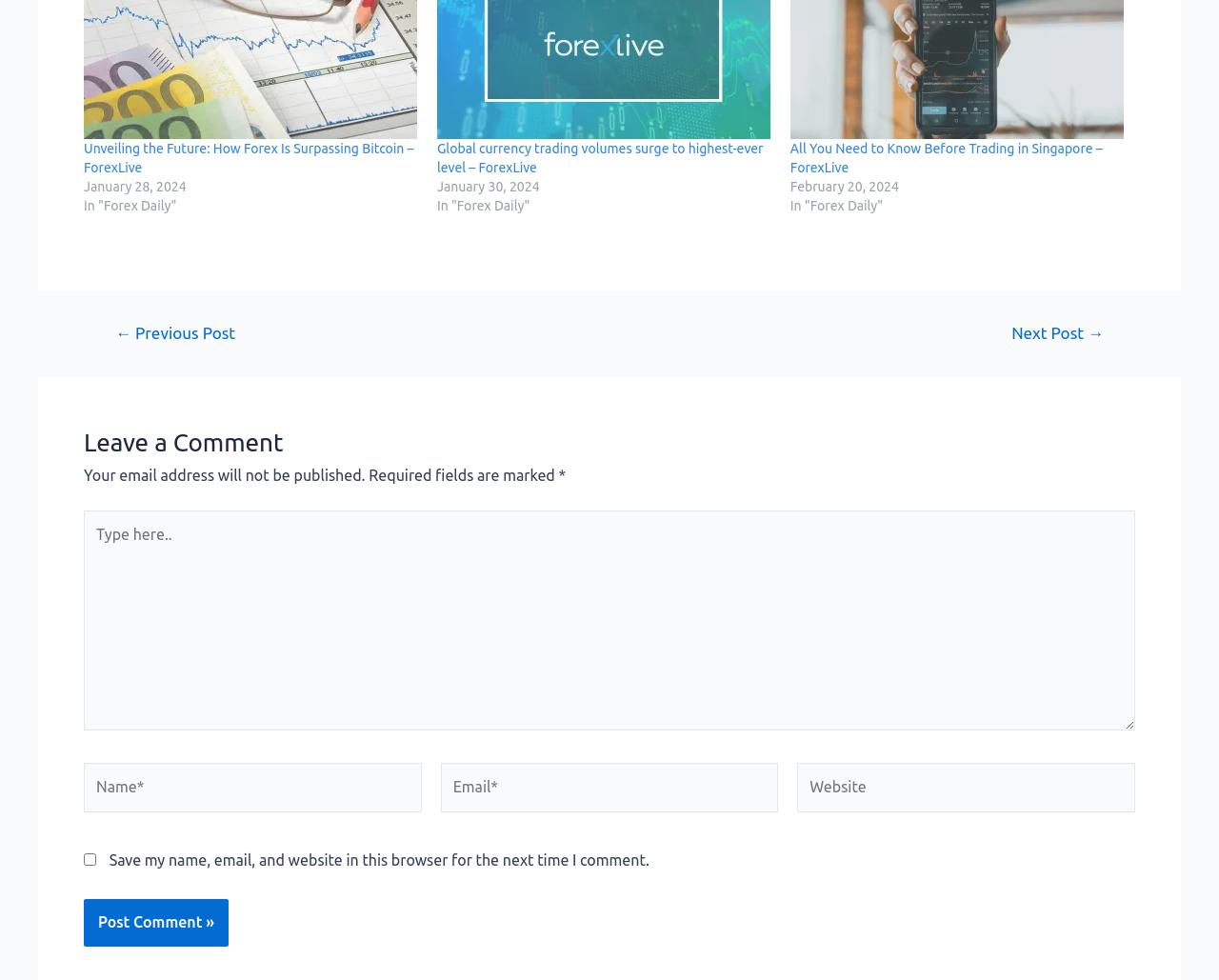Please determine the bounding box coordinates for the element that should be clicked to follow these instructions: "Type in the comment box".

[0.069, 0.521, 0.931, 0.746]